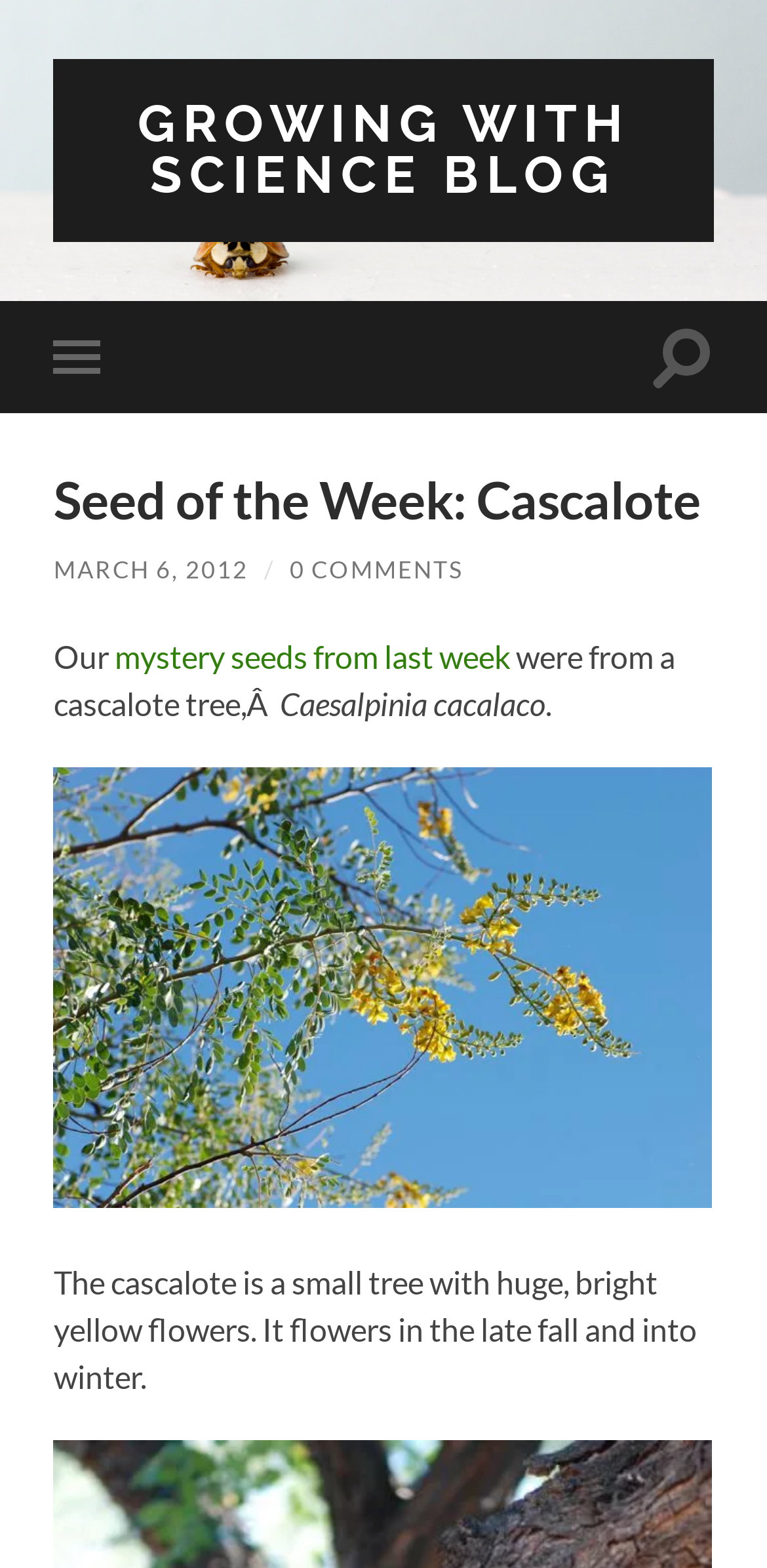From the given element description: "Growing With Science Blog", find the bounding box for the UI element. Provide the coordinates as four float numbers between 0 and 1, in the order [left, top, right, bottom].

[0.179, 0.059, 0.82, 0.131]